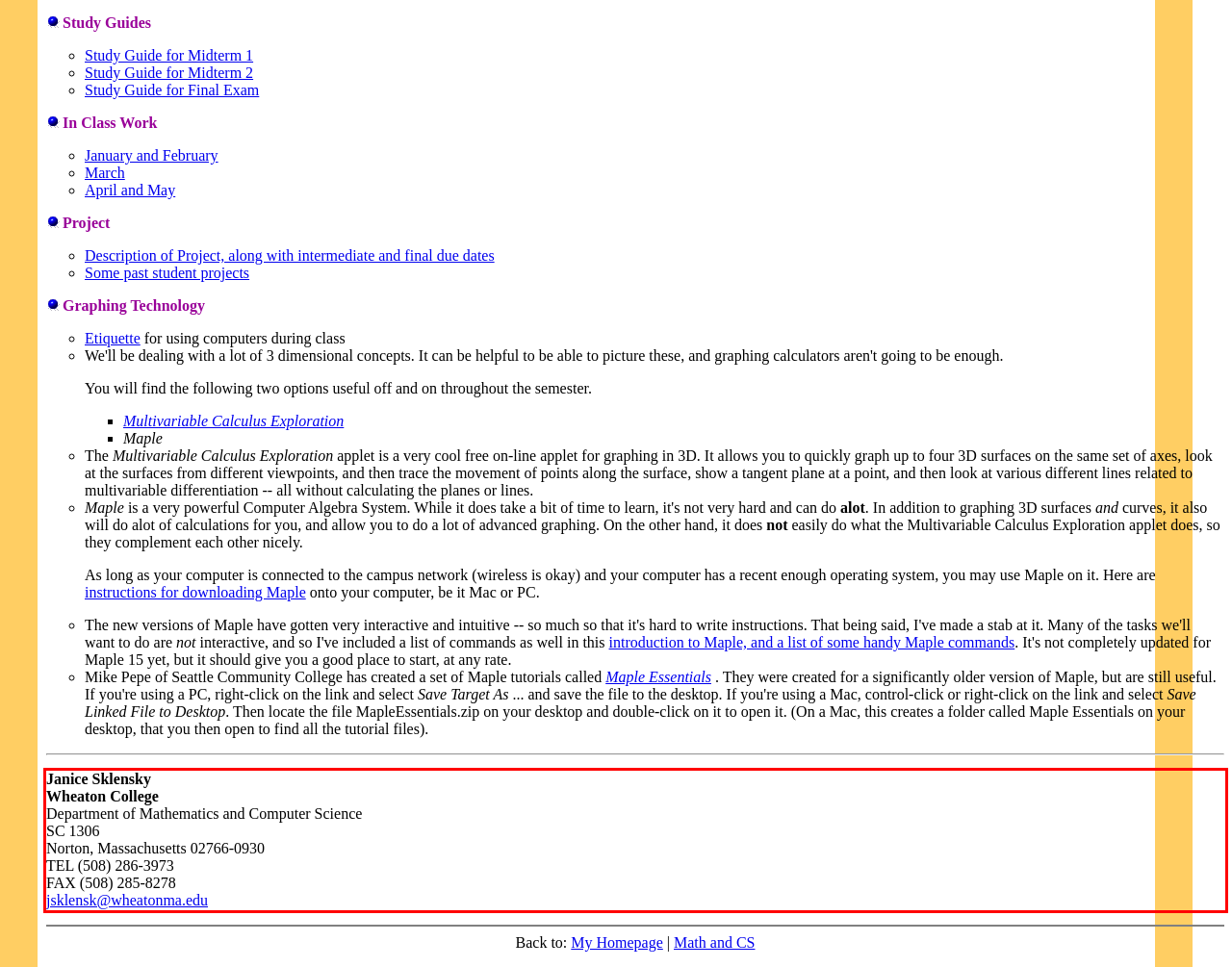You have a screenshot of a webpage with a UI element highlighted by a red bounding box. Use OCR to obtain the text within this highlighted area.

Janice Sklensky Wheaton College Department of Mathematics and Computer Science SC 1306 Norton, Massachusetts 02766-0930 TEL (508) 286-3973 FAX (508) 285-8278 jsklensk@wheatonma.edu